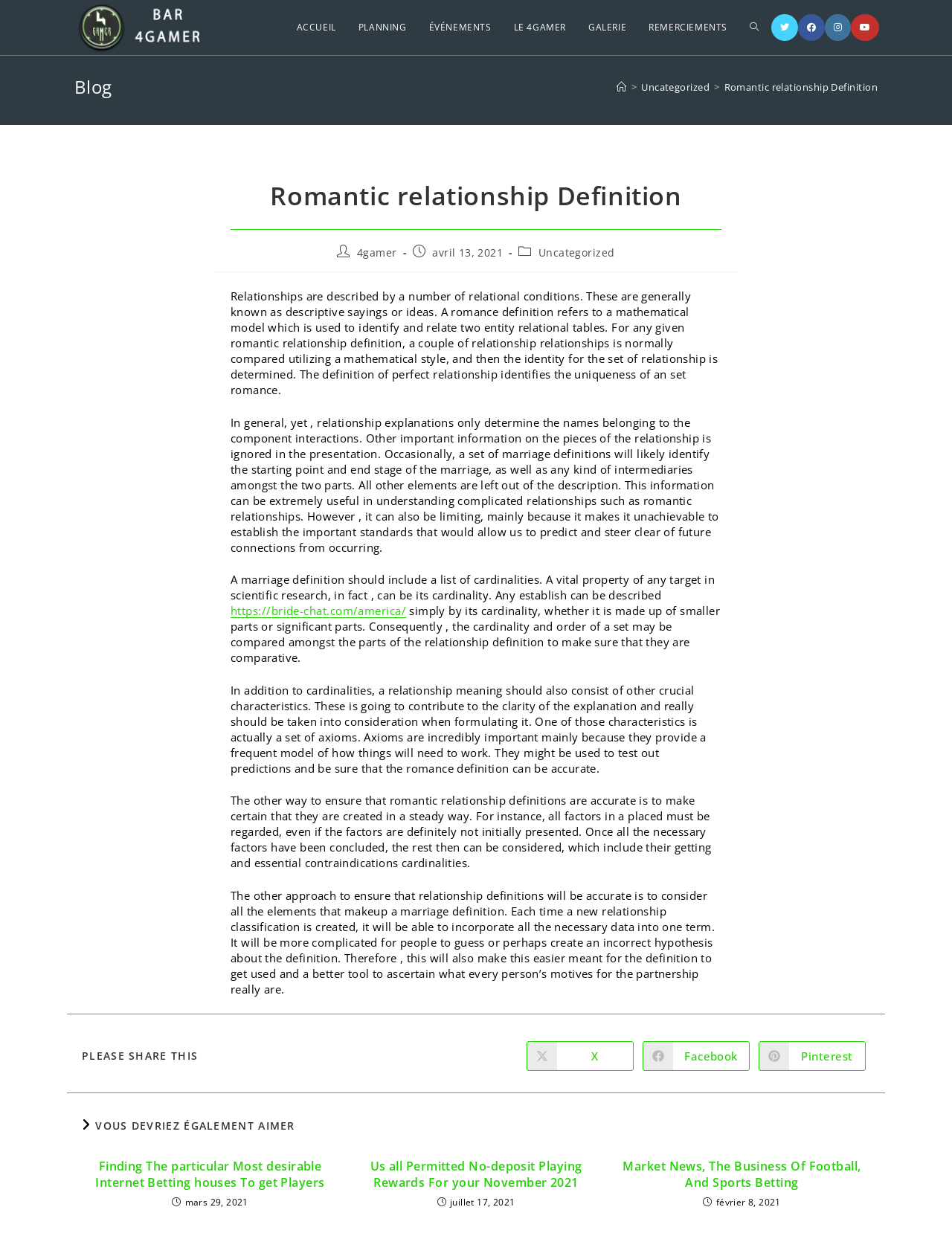Who is the author of the current article?
Provide a concise answer using a single word or phrase based on the image.

4gamer